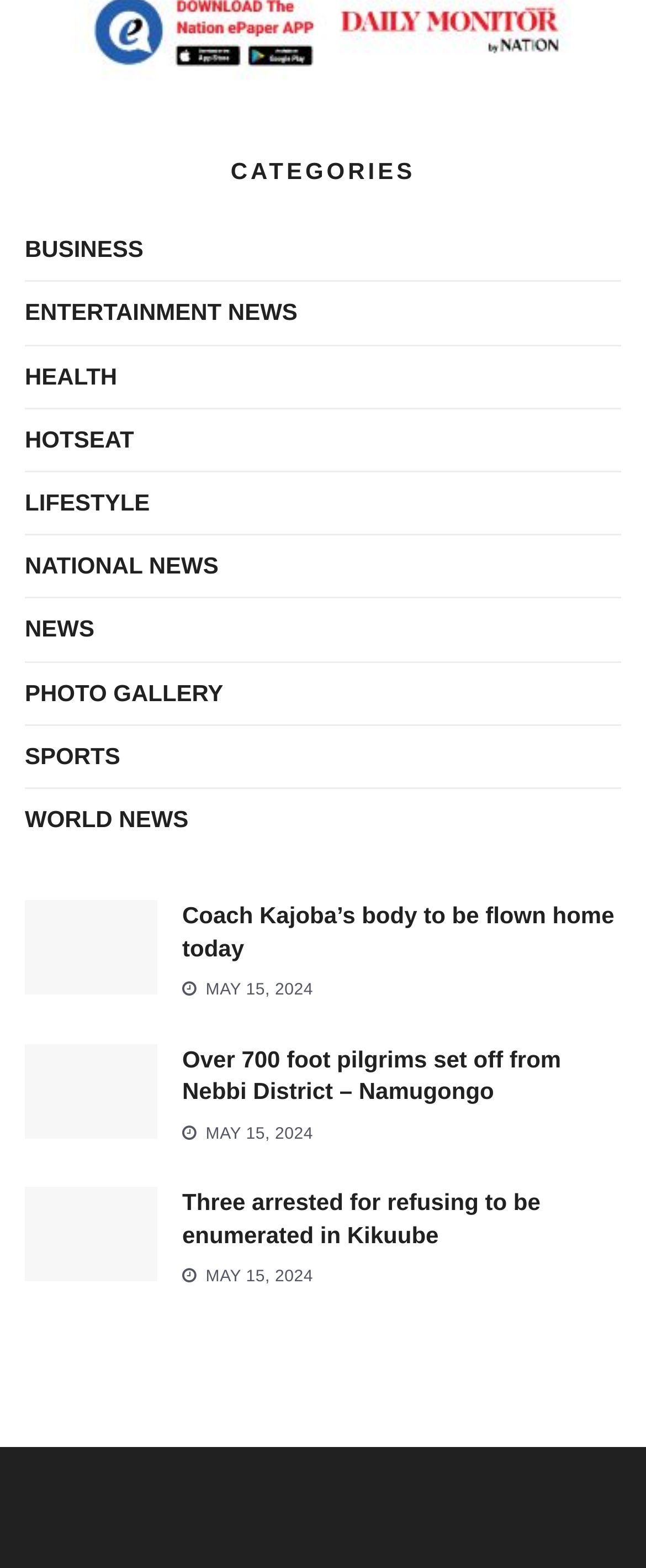Please identify the bounding box coordinates of the element on the webpage that should be clicked to follow this instruction: "View 93.3 KFM page". The bounding box coordinates should be given as four float numbers between 0 and 1, formatted as [left, top, right, bottom].

[0.038, 0.965, 0.962, 0.989]